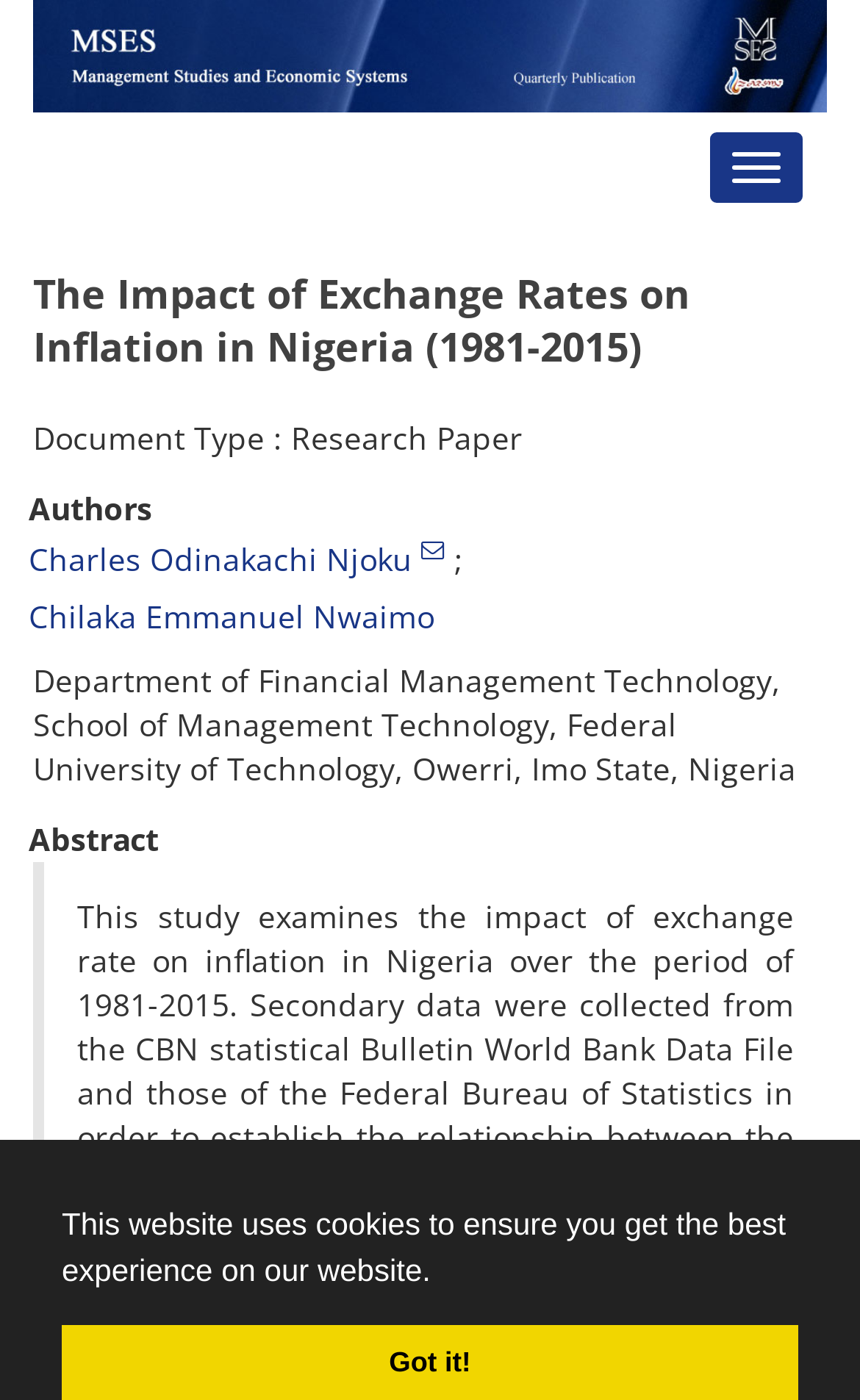Identify and provide the main heading of the webpage.

The Impact of Exchange Rates on Inflation in Nigeria (1981-2015)